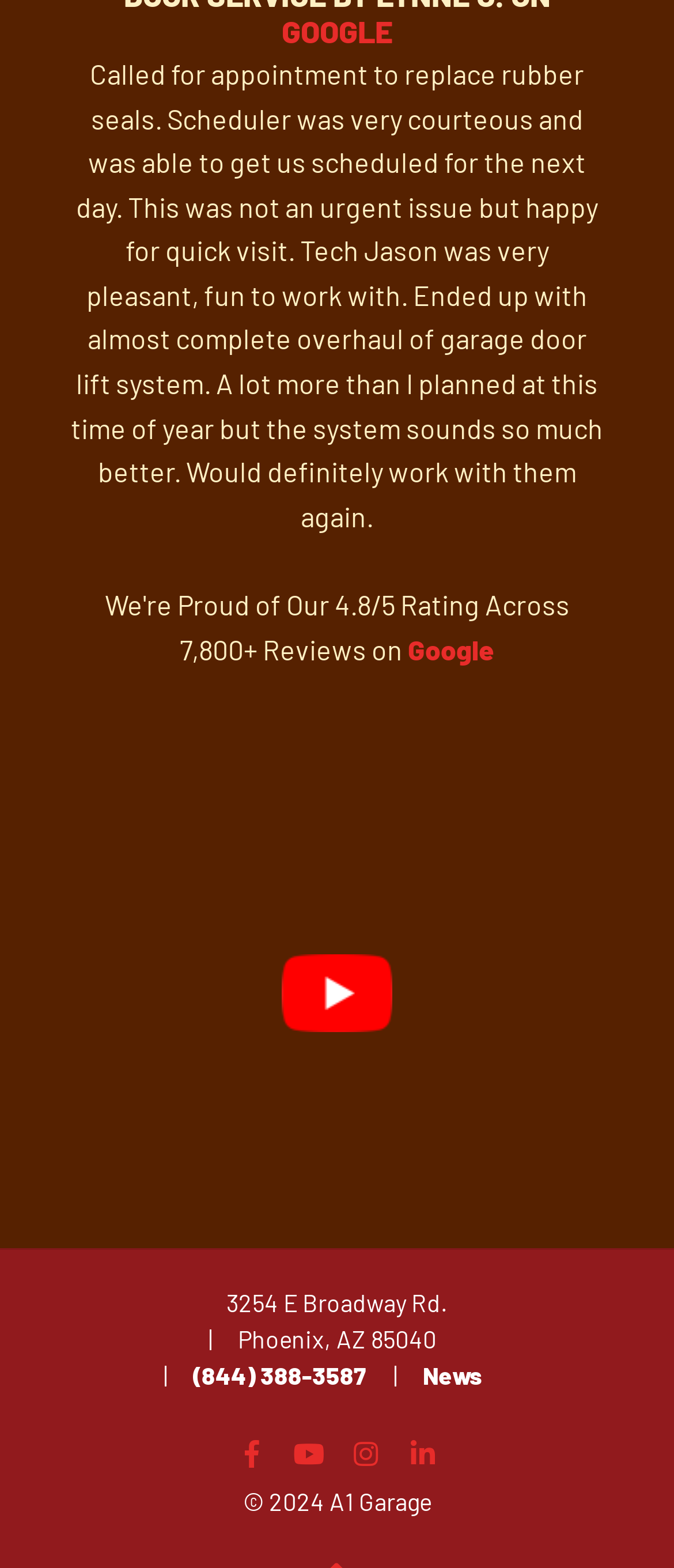Could you find the bounding box coordinates of the clickable area to complete this instruction: "Play the YouTube video"?

[0.103, 0.537, 0.897, 0.73]